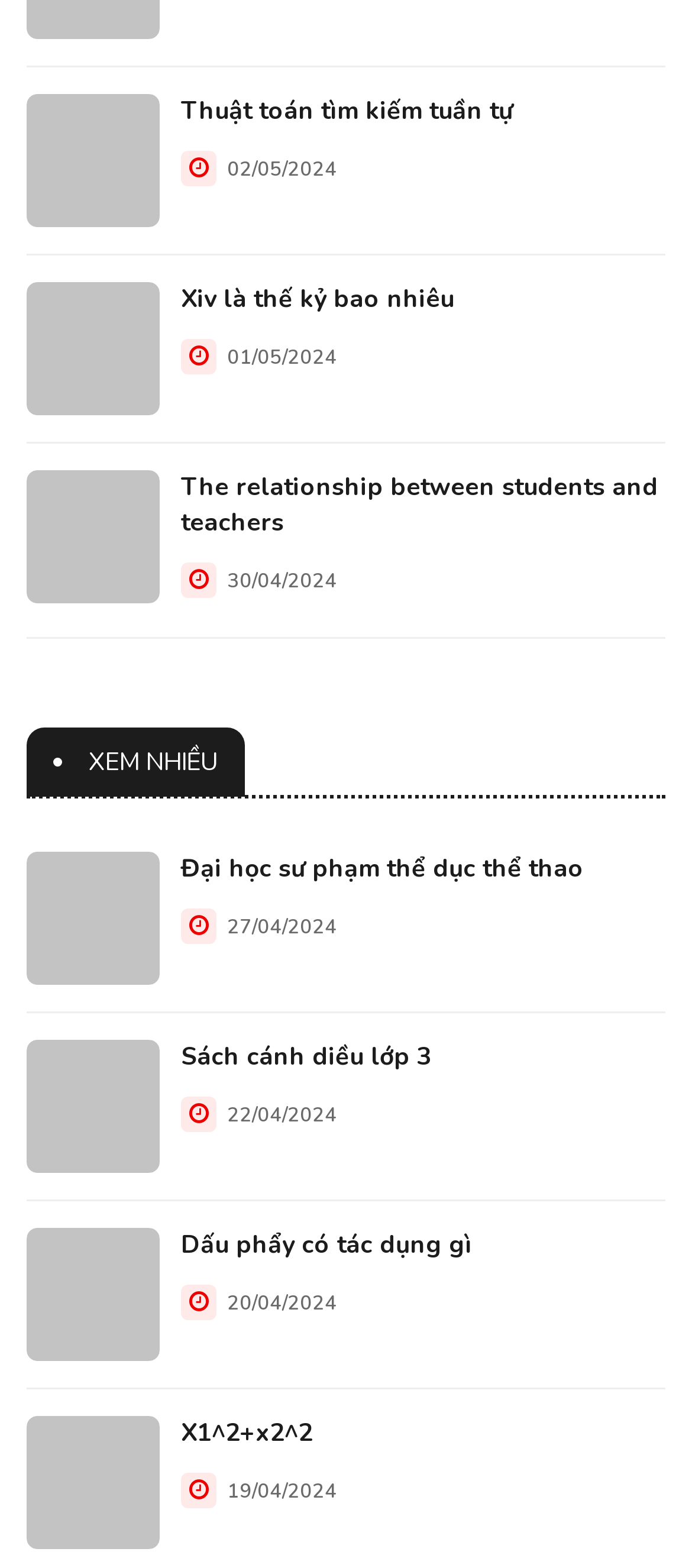Please provide the bounding box coordinates for the UI element as described: "alt="sách cánh diều lớp 3"". The coordinates must be four floats between 0 and 1, represented as [left, top, right, bottom].

[0.038, 0.663, 0.231, 0.748]